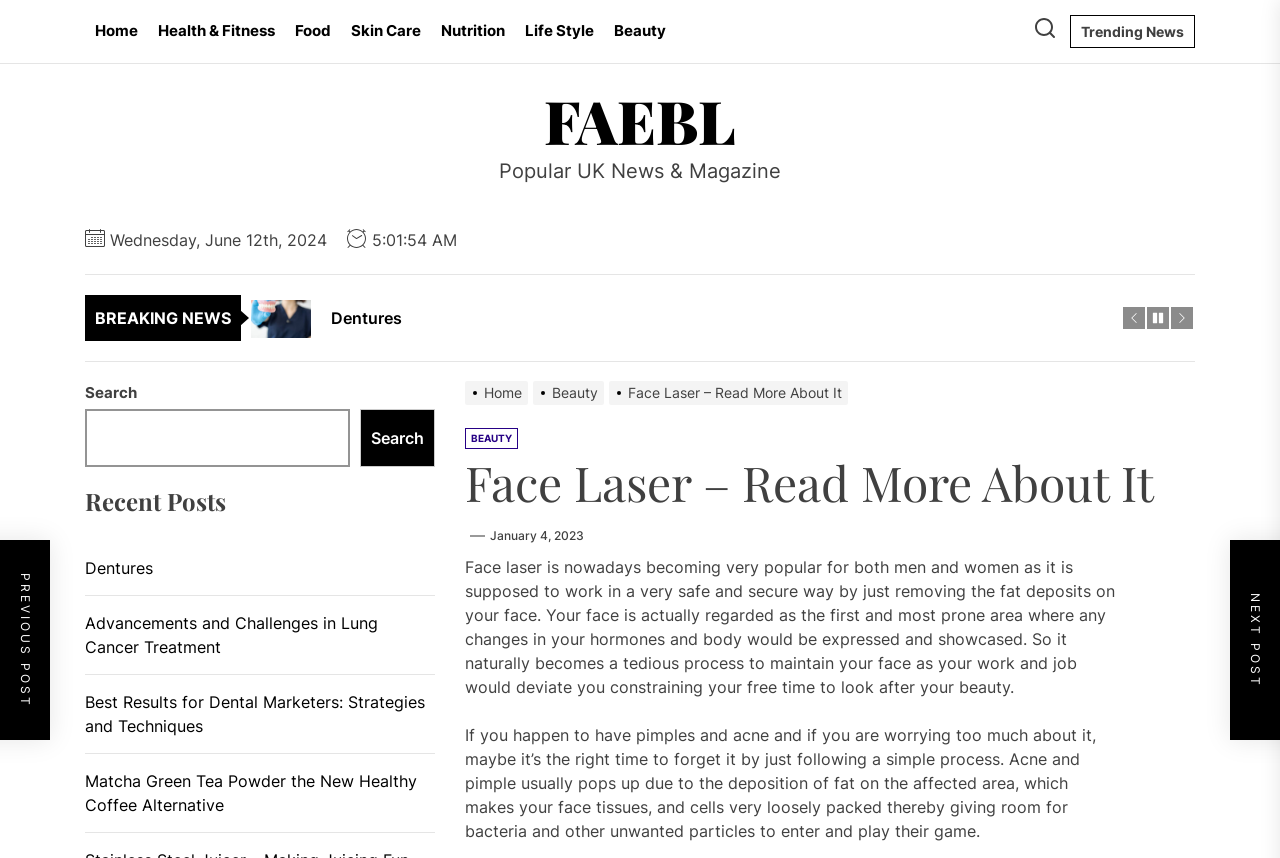Can you show the bounding box coordinates of the region to click on to complete the task described in the instruction: "Check 'Opening hours'"?

None